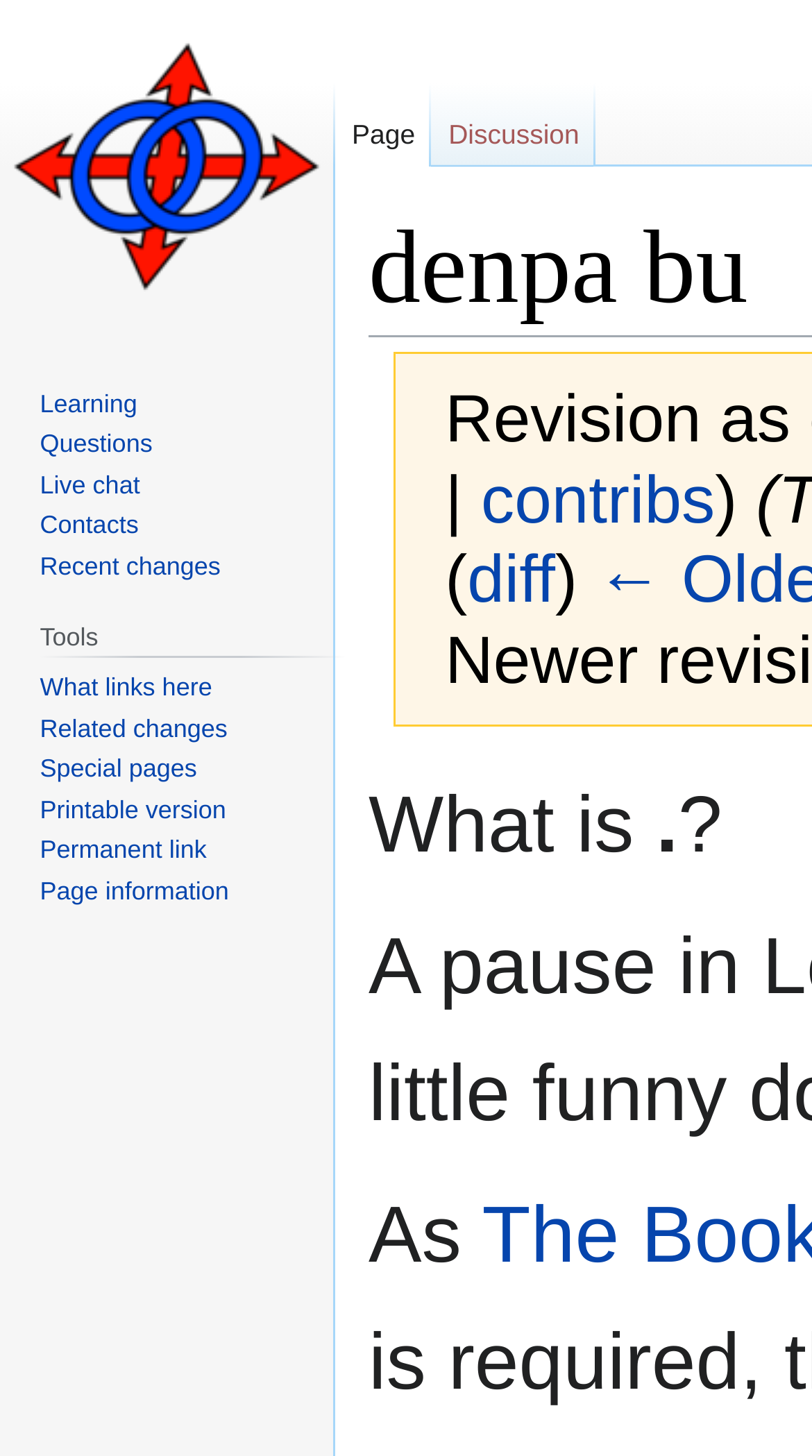Specify the bounding box coordinates of the area to click in order to follow the given instruction: "visit the main page."

[0.0, 0.0, 0.41, 0.229]